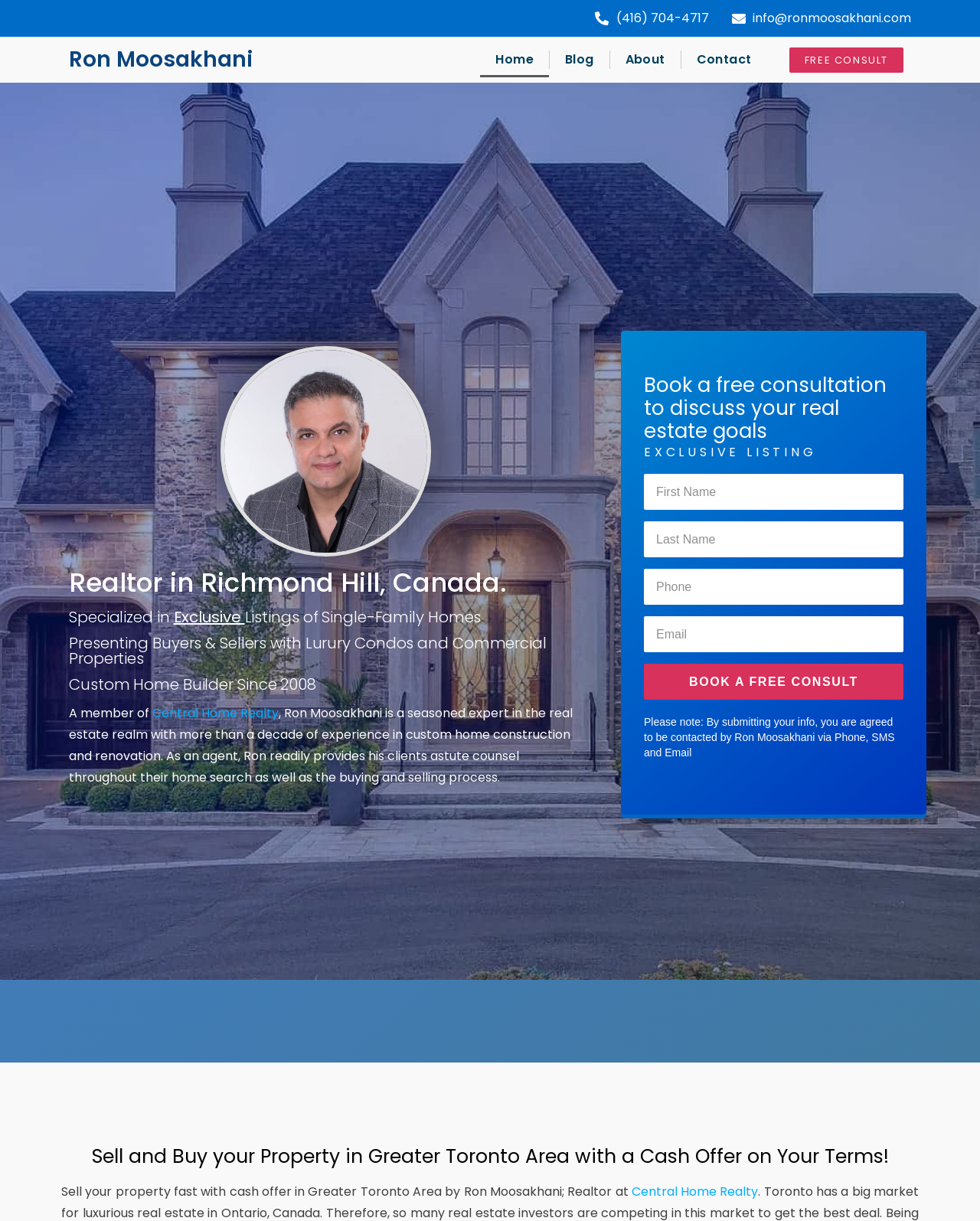Kindly determine the bounding box coordinates for the clickable area to achieve the given instruction: "Book a free consultation".

[0.805, 0.039, 0.922, 0.059]